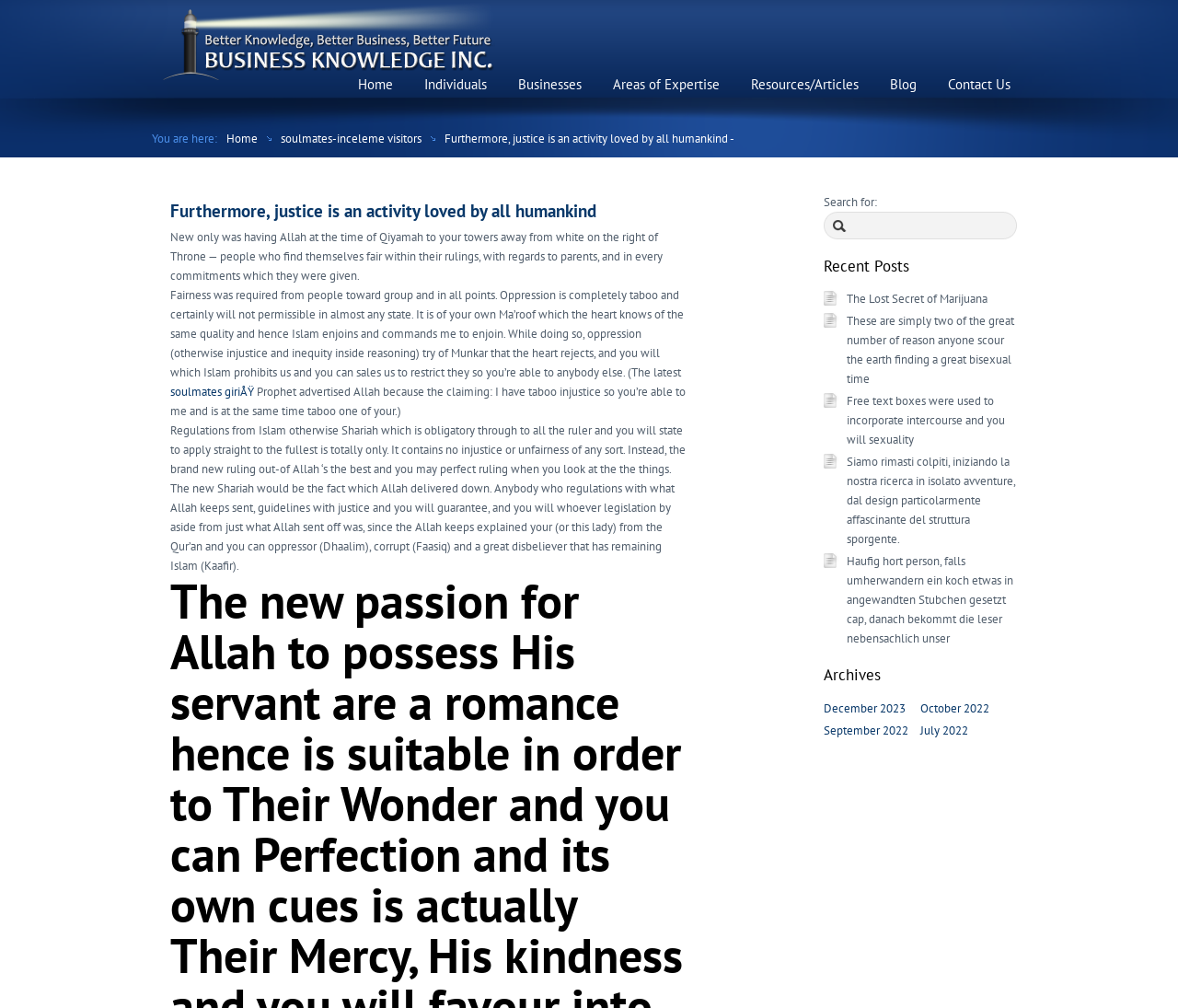Kindly determine the bounding box coordinates for the area that needs to be clicked to execute this instruction: "Read the Recent Posts".

[0.699, 0.256, 0.863, 0.273]